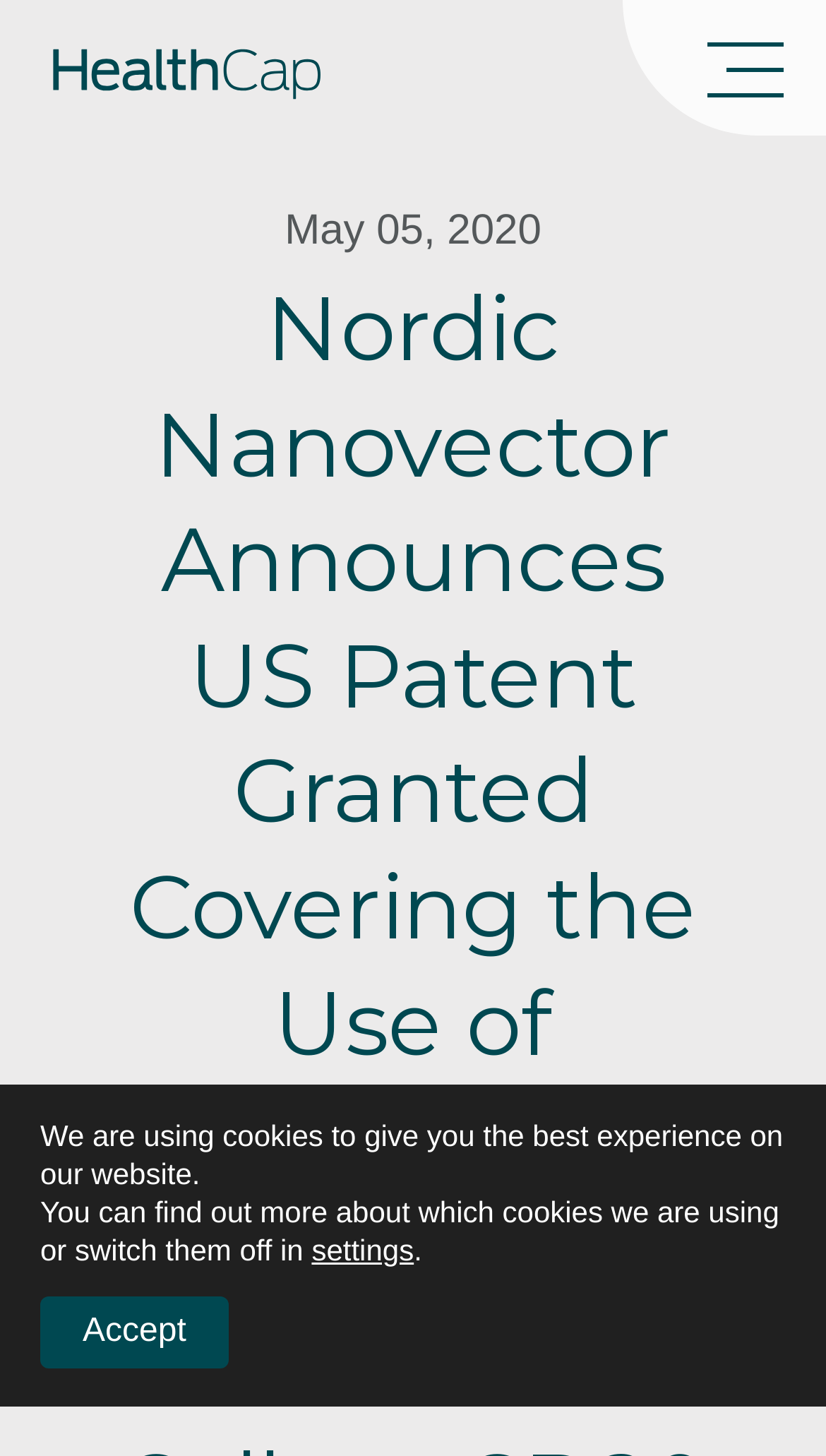What is the name of the product mentioned?
Give a single word or phrase as your answer by examining the image.

Betalutin